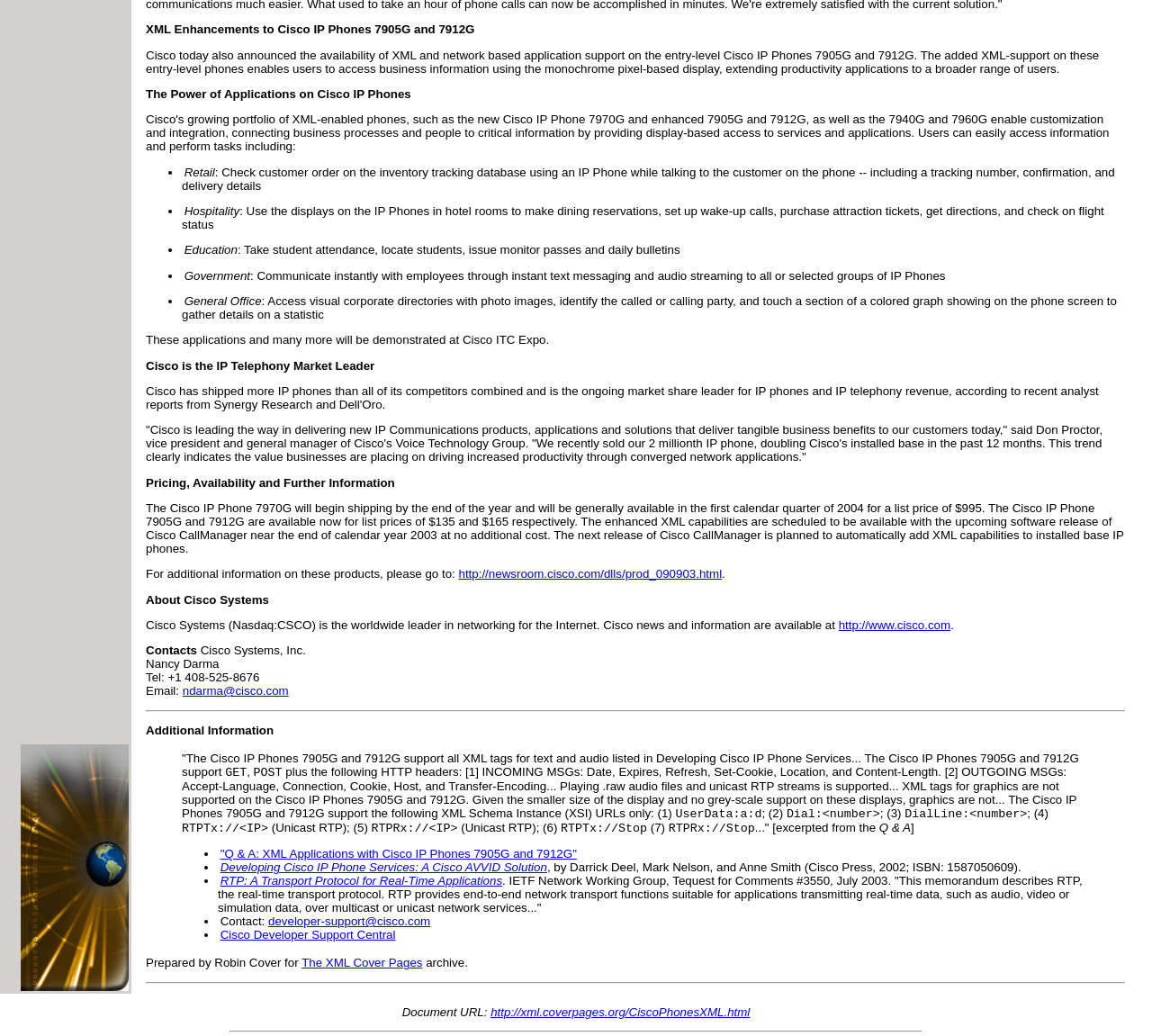Bounding box coordinates are specified in the format (top-left x, top-left y, bottom-right x, bottom-right y). All values are floating point numbers bounded between 0 and 1. Please provide the bounding box coordinate of the region this sentence describes: Cisco Developer Support Central

[0.191, 0.893, 0.343, 0.906]